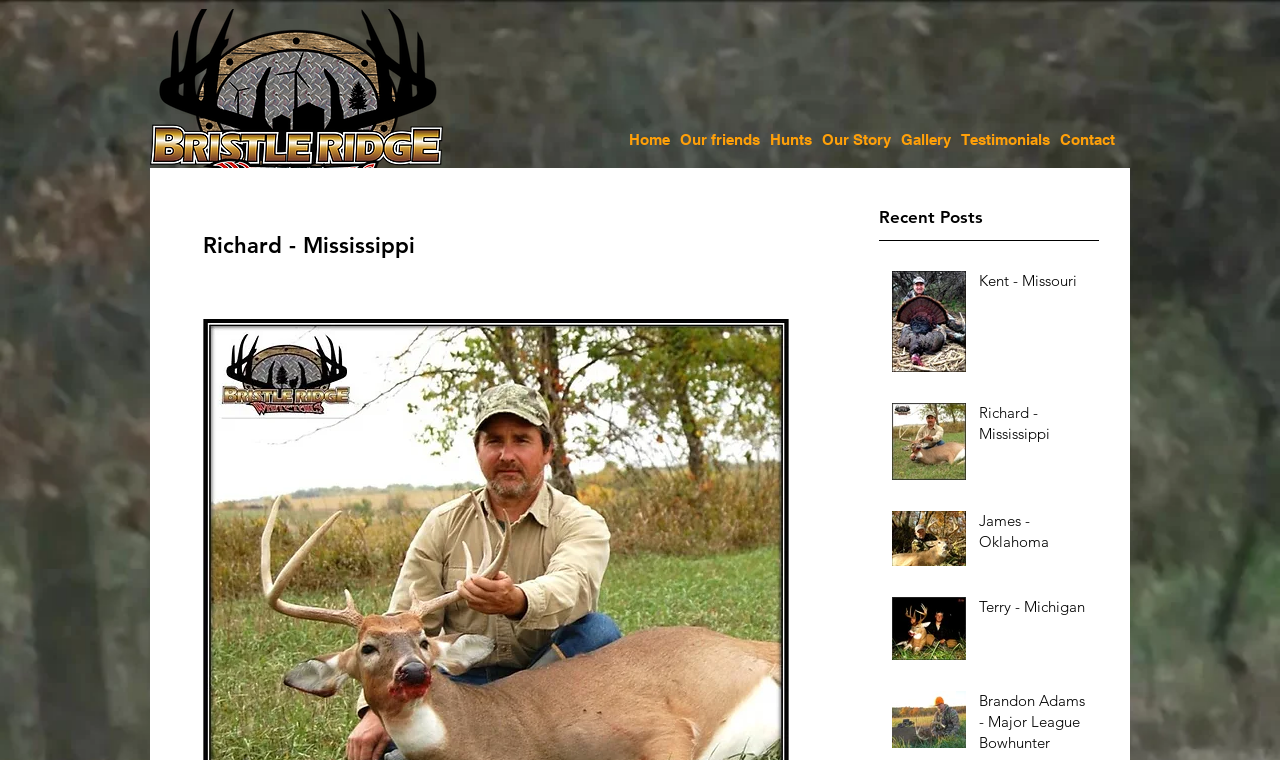What is the name of the person in the last article?
Analyze the image and provide a thorough answer to the question.

I found the last article element, which contains an image and a link with the text 'Terry - Michigan', indicating that the article is about Terry from Michigan.